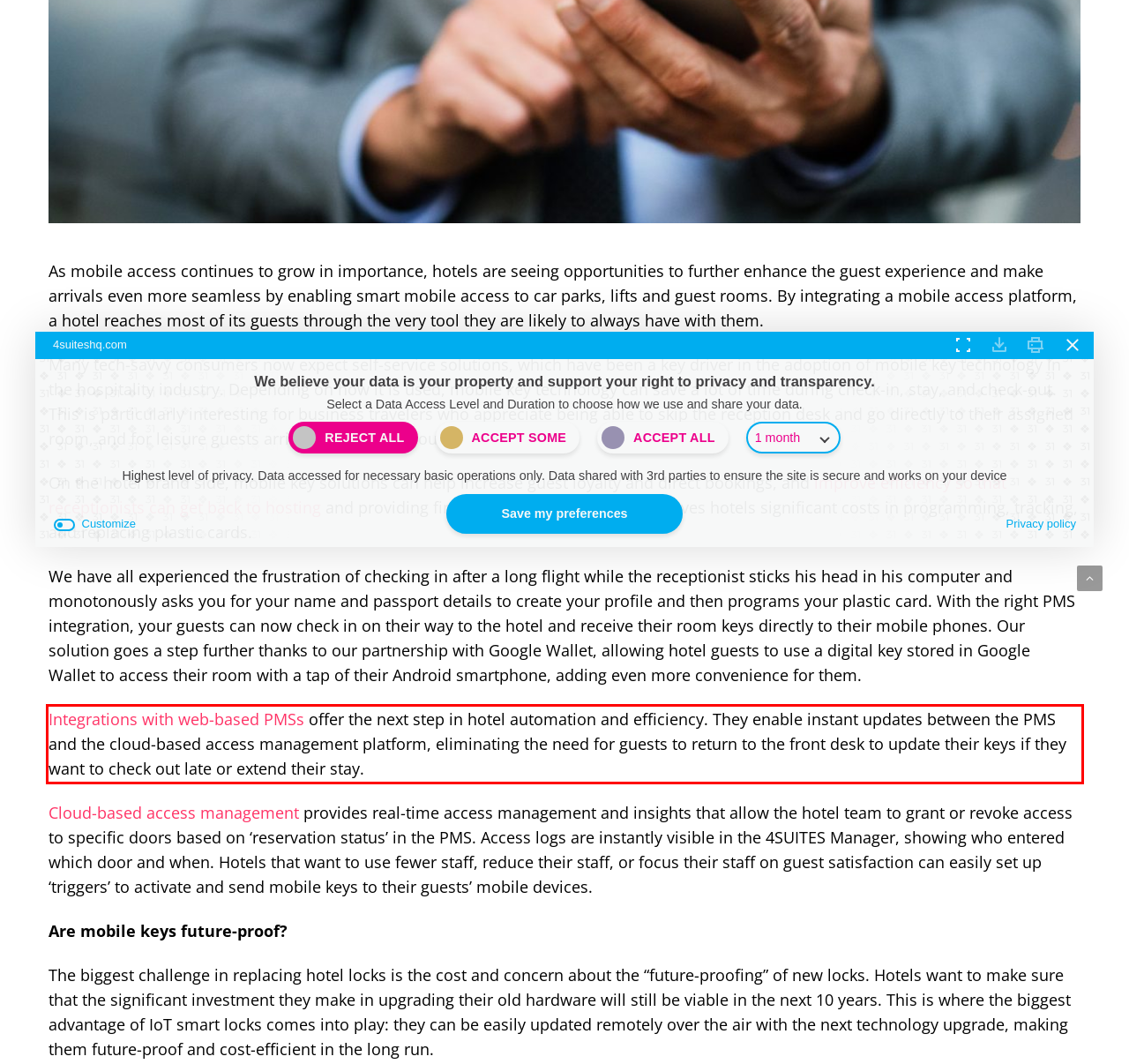The screenshot provided shows a webpage with a red bounding box. Apply OCR to the text within this red bounding box and provide the extracted content.

Integrations with web-based PMSs offer the next step in hotel automation and efficiency. They enable instant updates between the PMS and the cloud-based access management platform, eliminating the need for guests to return to the front desk to update their keys if they want to check out late or extend their stay.